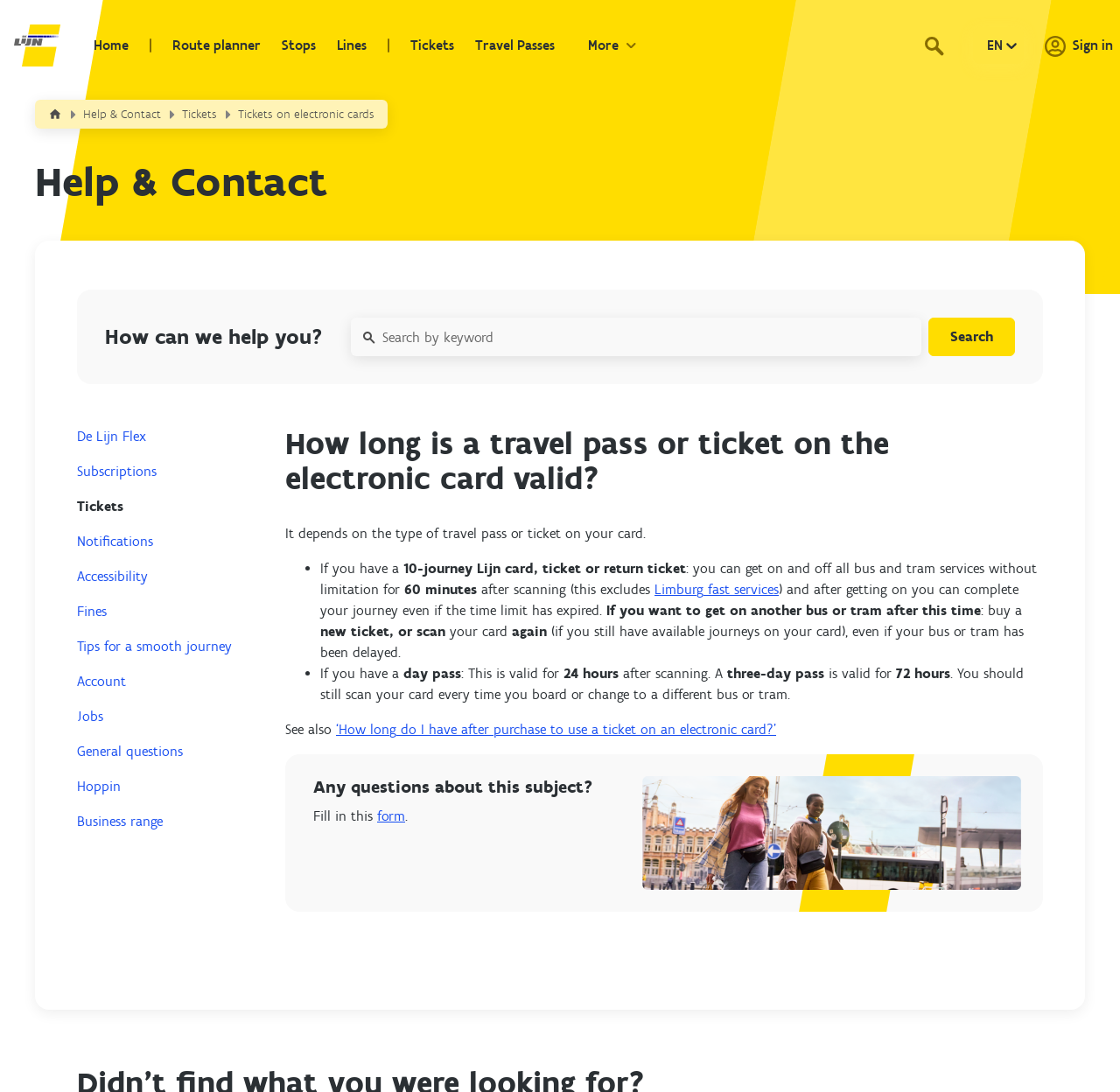What is the recommended action if you have questions about travel passes?
Please give a detailed and elaborate answer to the question based on the image.

The webpage suggests that if you have any questions about travel passes, you should fill in a form to get more information or assistance.